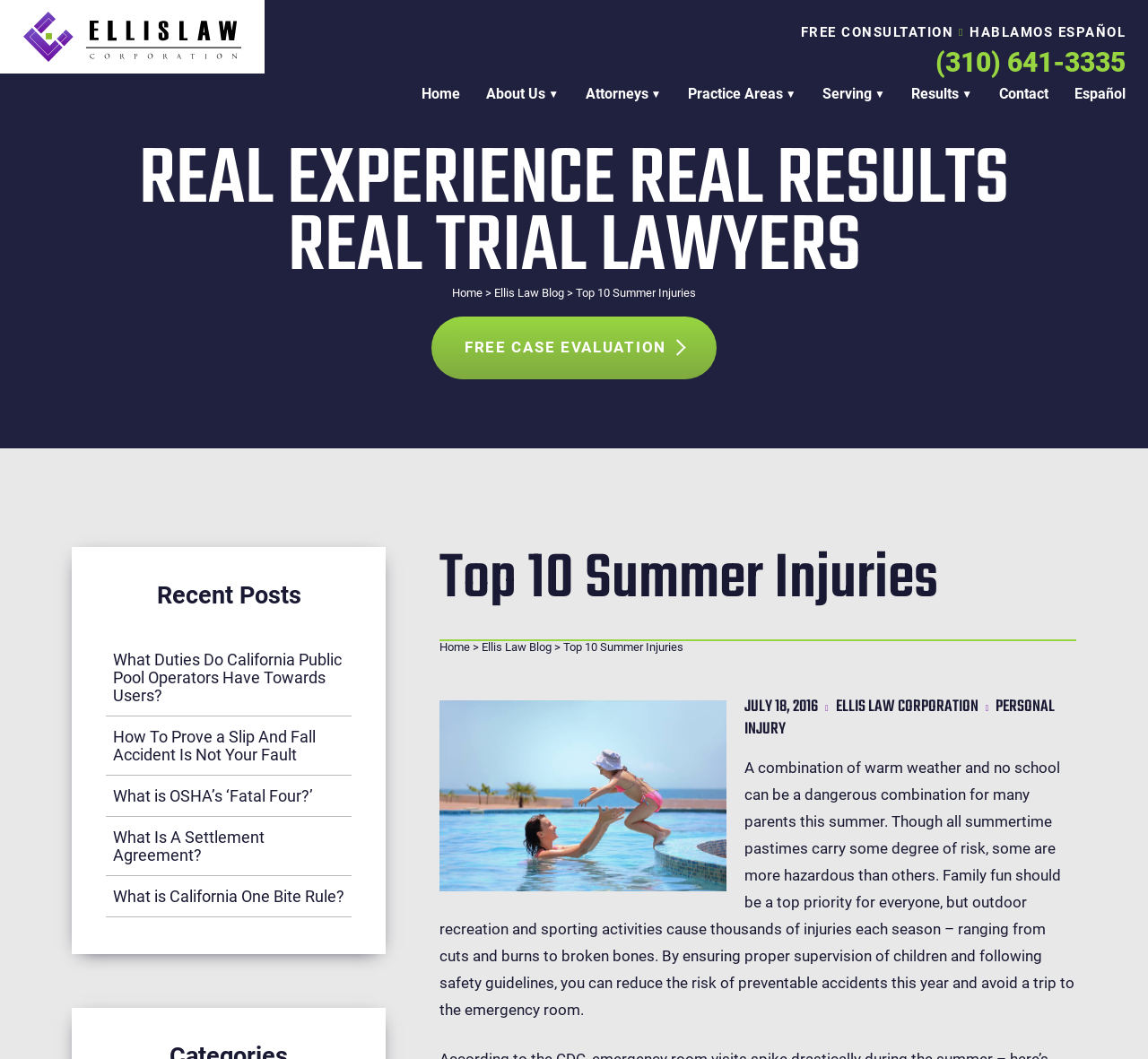What is the language of the webpage?
Answer the question using a single word or phrase, according to the image.

English